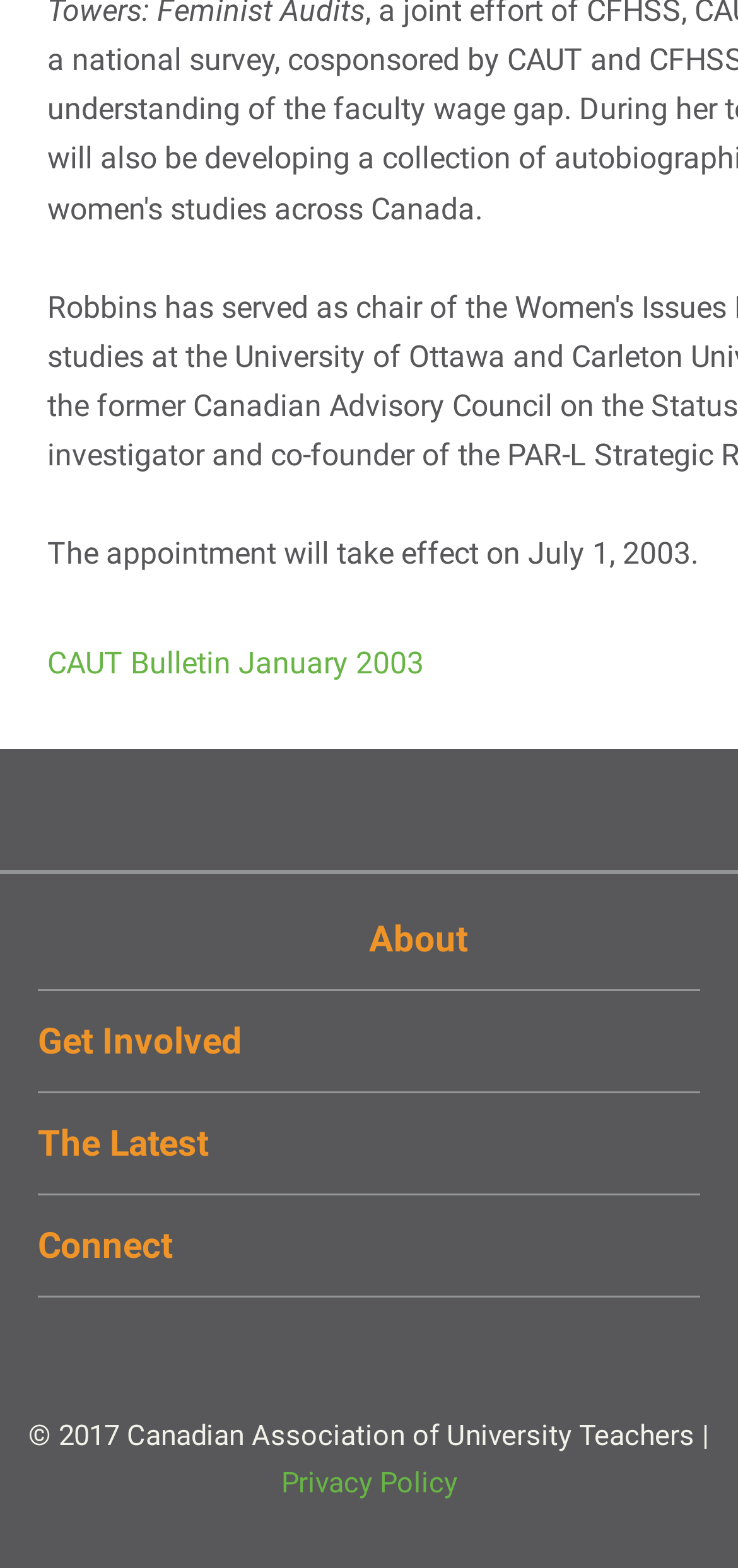How many links are present in the contentinfo section?
Provide a comprehensive and detailed answer to the question.

The contentinfo section has multiple links, including 'About', 'Executive Committee', 'Awards & Scholarships', and others. By counting these links, we can determine that there are 17 links present in the contentinfo section.